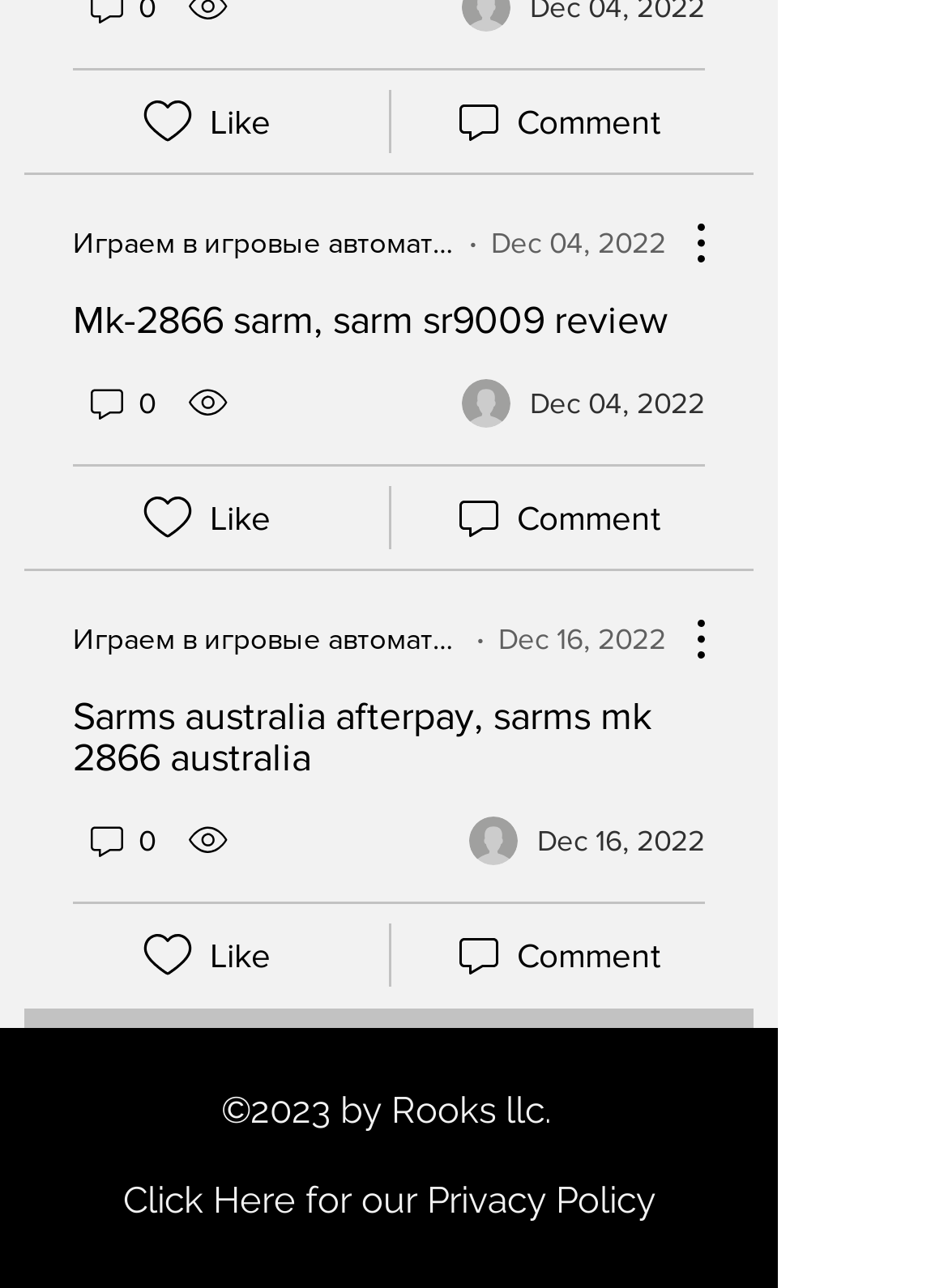Bounding box coordinates must be specified in the format (top-left x, top-left y, bottom-right x, bottom-right y). All values should be floating point numbers between 0 and 1. What are the bounding box coordinates of the UI element described as: Mk-2866 sarm, sarm sr9009 review

[0.077, 0.233, 0.705, 0.265]